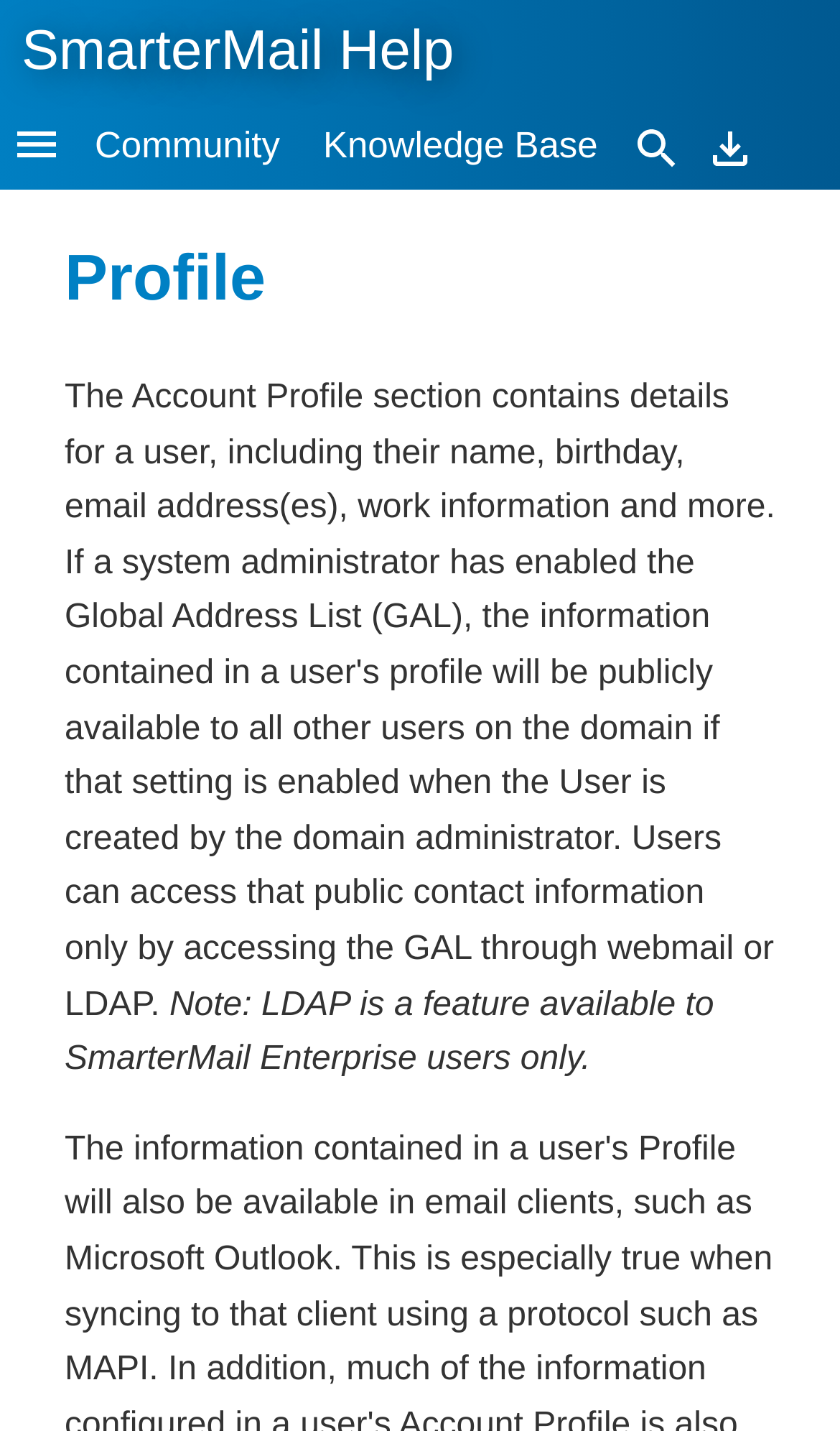How many images are there in the top navigation bar?
Provide a detailed answer to the question, using the image to inform your response.

The top navigation bar contains three images, one next to the 'Search' link, one next to the 'Download' link, and one next to an empty link. These images are small icons that accompany the links.